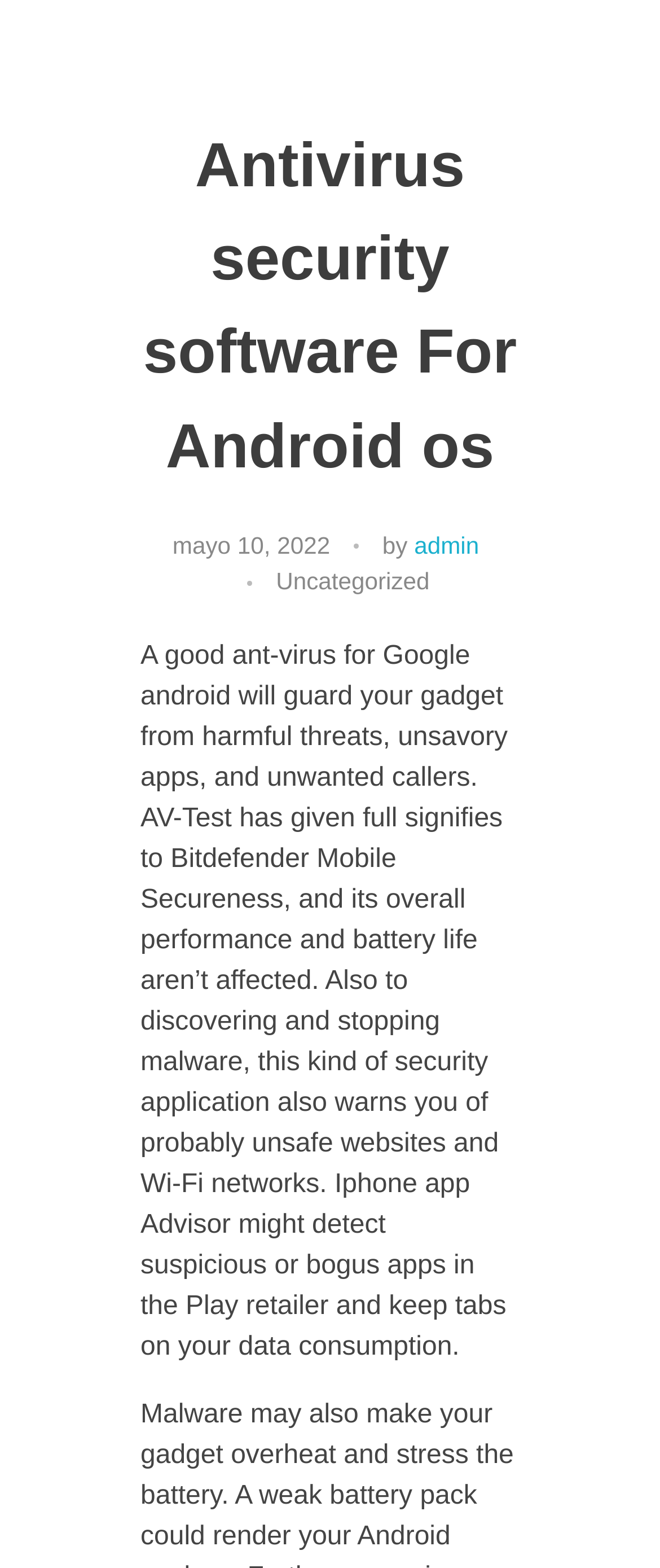Give a detailed account of the webpage's layout and content.

The webpage is about antivirus software for Android devices. At the top, there are four social media links, aligned horizontally, with icons representing Facebook, Twitter, Instagram, and LinkedIn. Below these links, there is a header section with the title "Antivirus For Android" in a large font size. 

To the right of the title, there is a timestamp indicating the publication date, "May 10, 2022", followed by the author's name, "admin", and a category label, "Uncategorized". 

Below the header section, there is a main content area with a descriptive paragraph about the benefits of using a good antivirus software for Android devices. The text explains how the software can protect devices from harmful threats, detect suspicious apps, and monitor data consumption. 

At the bottom of the page, there is a footer section with a copyright notice, "ATMcare© 2024", indicating the ownership and year of the content.